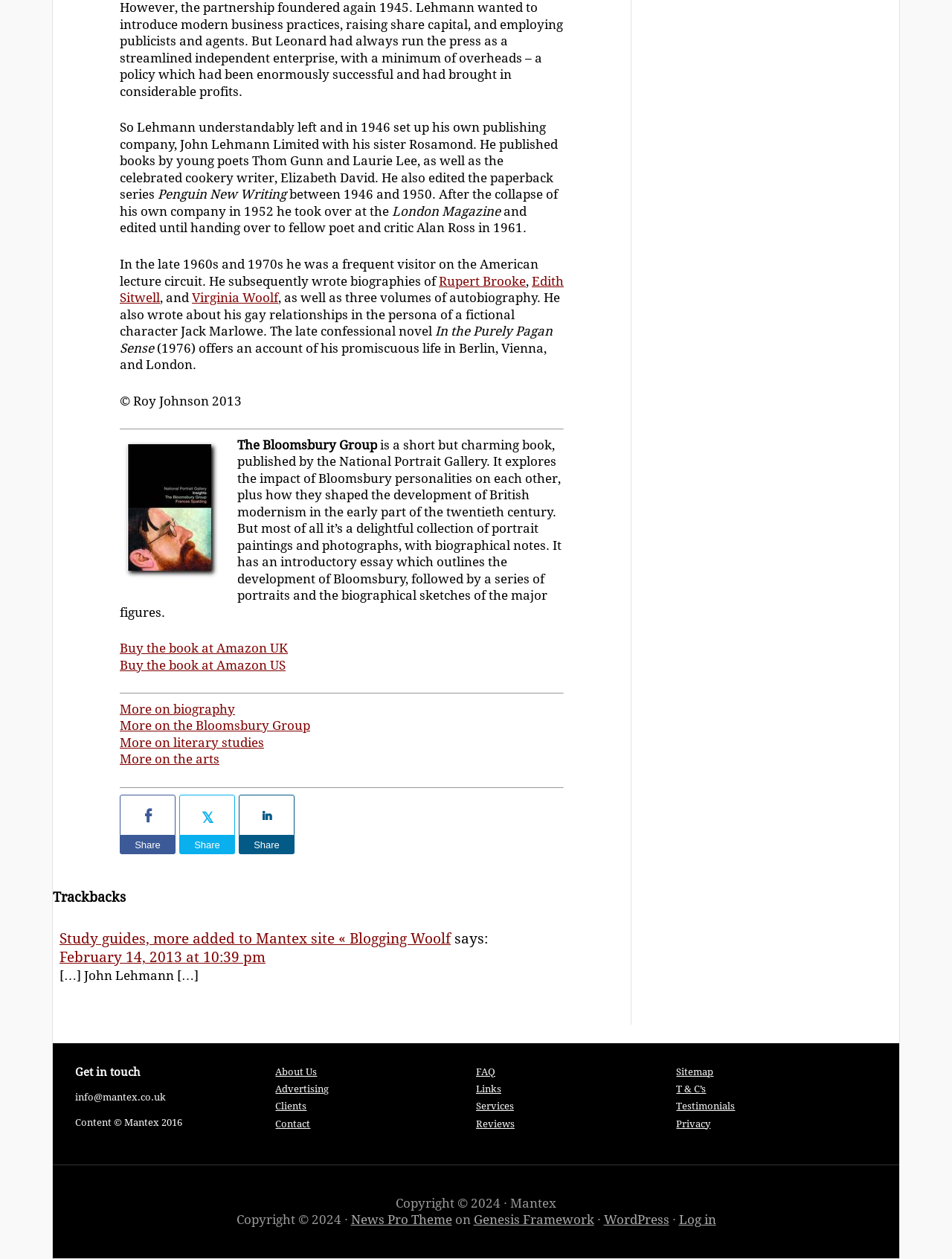Who published books by young poets Thom Gunn and Laurie Lee?
Using the visual information from the image, give a one-word or short-phrase answer.

John Lehmann